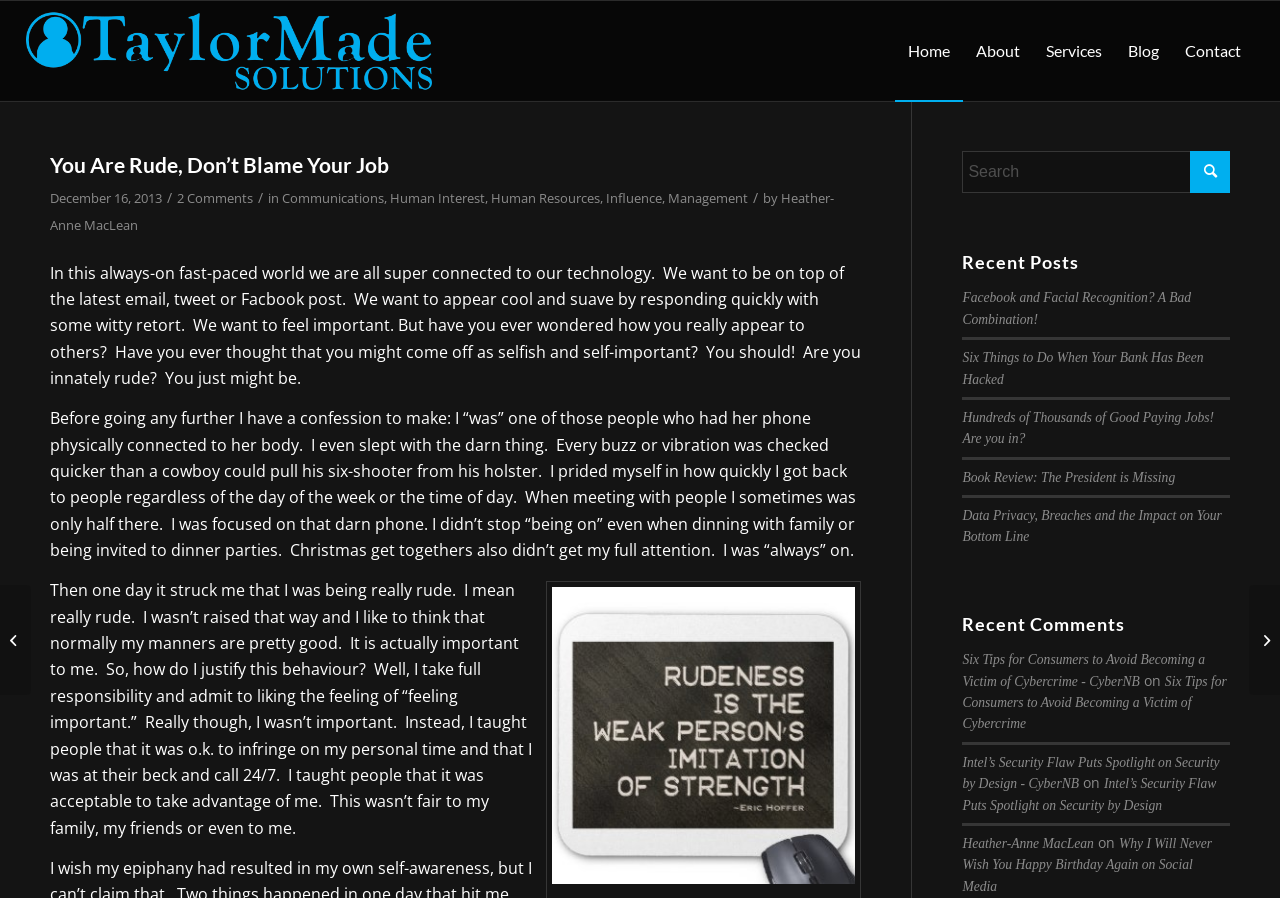Determine the bounding box coordinates of the section to be clicked to follow the instruction: "View recent post 'Facebook and Facial Recognition? A Bad Combination!'". The coordinates should be given as four float numbers between 0 and 1, formatted as [left, top, right, bottom].

[0.752, 0.323, 0.931, 0.364]